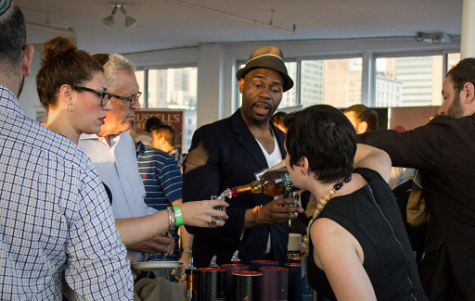Describe every aspect of the image in detail.

The image captures a lively scene from the Whisky Jewbilee festival, an event renowned for celebrating whisky culture. In a bright, modern venue with large windows showcasing a city skyline, several attendees engage enthusiastically. A man wearing a stylish hat appears surprised or intrigued by the interactions around him. In the foreground, a woman in a black dress leans in to receive a drink, as another individual pours whisky from a bottle. The atmosphere is vibrant and communal, highlighting the festival's spirit of camaraderie and enjoyment of fine whisky. Various bottles are displayed on the table, emphasizing the diversity of options available for tasting at the event.